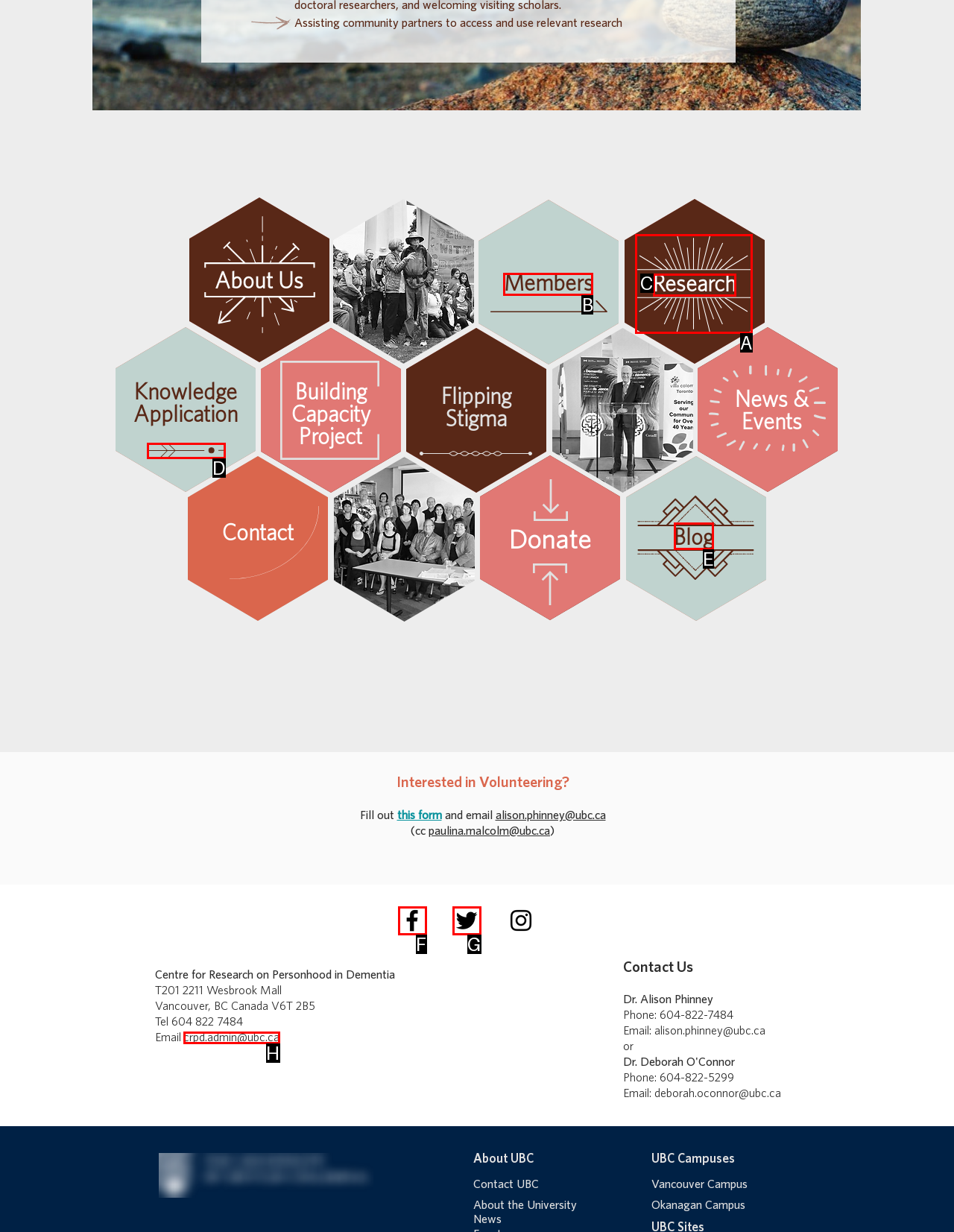Using the description: About Thomson Reuters Foundation, find the HTML element that matches it. Answer with the letter of the chosen option.

None